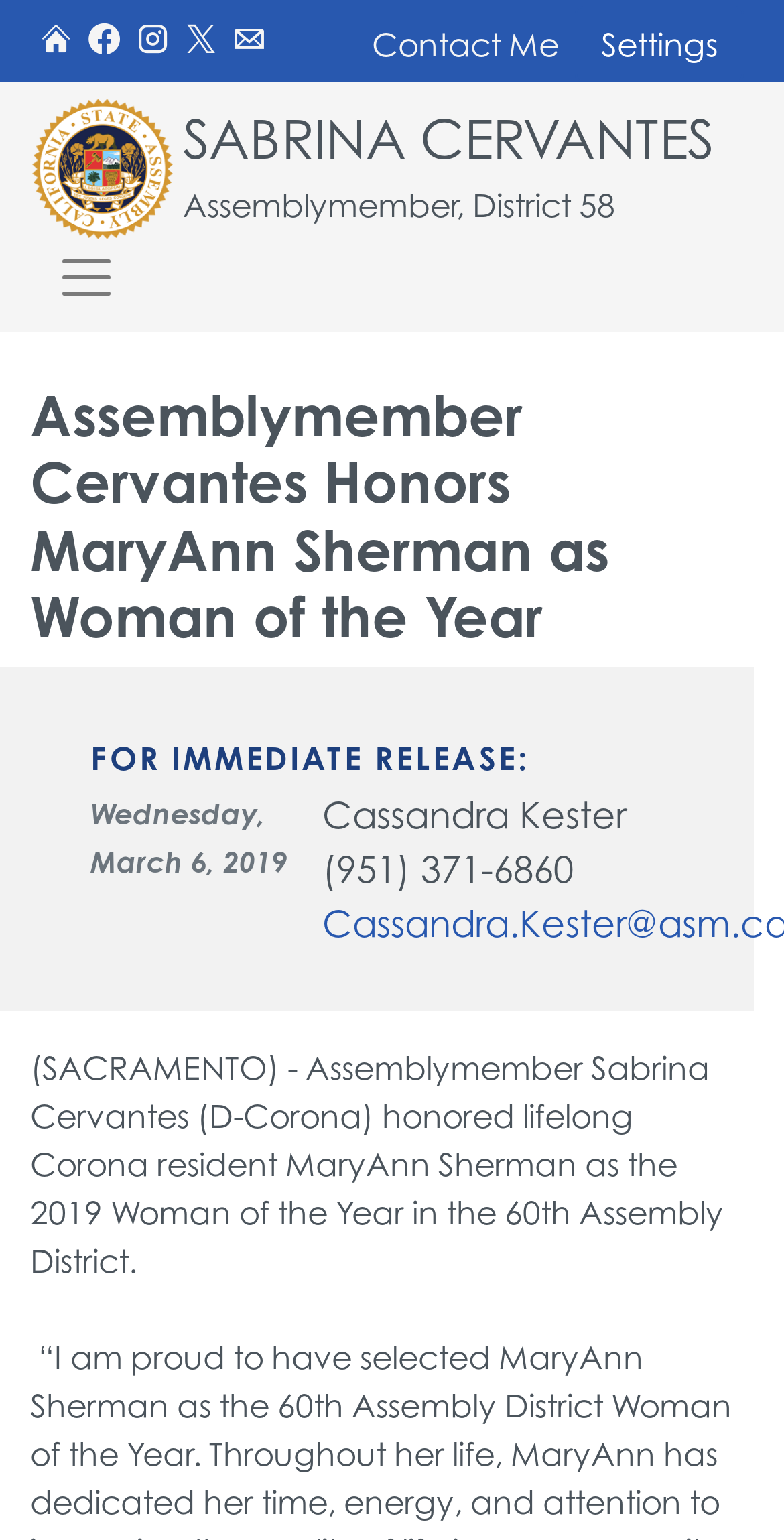Find the bounding box coordinates of the clickable area required to complete the following action: "Contact the Assemblymember".

[0.474, 0.013, 0.713, 0.044]